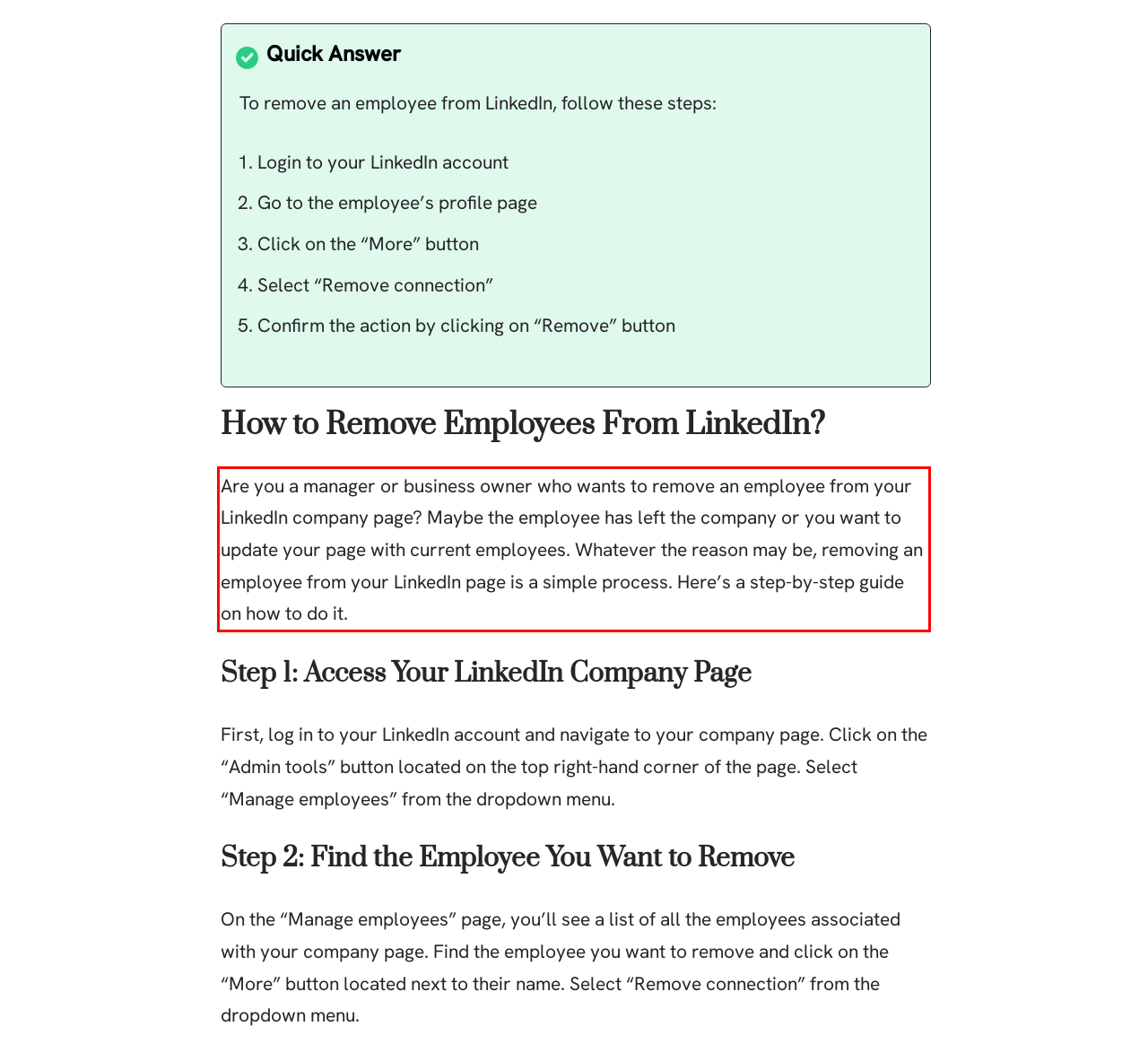Examine the screenshot of the webpage, locate the red bounding box, and perform OCR to extract the text contained within it.

Are you a manager or business owner who wants to remove an employee from your LinkedIn company page? Maybe the employee has left the company or you want to update your page with current employees. Whatever the reason may be, removing an employee from your LinkedIn page is a simple process. Here’s a step-by-step guide on how to do it.